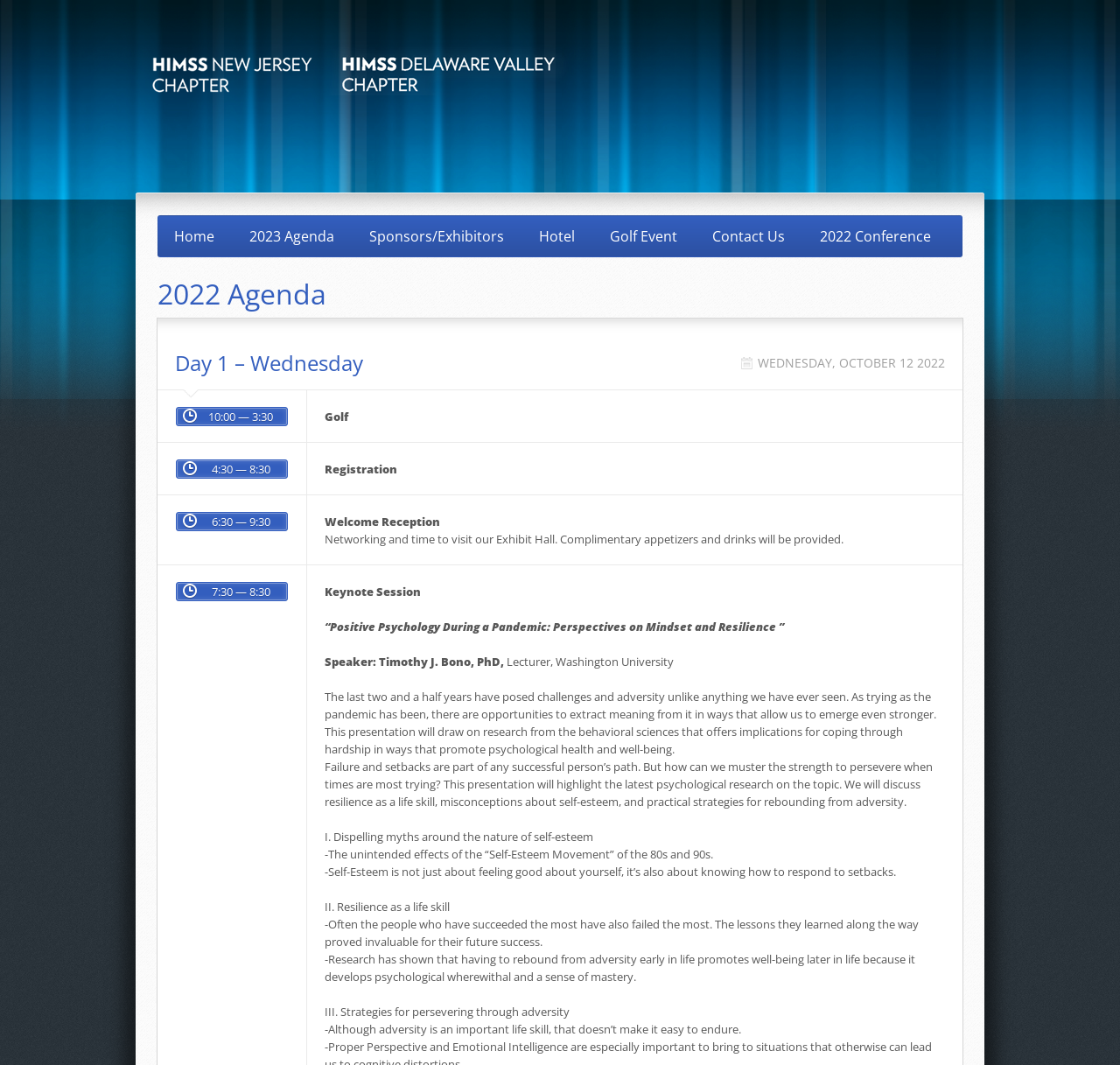Determine the bounding box coordinates of the UI element described below. Use the format (top-left x, top-left y, bottom-right x, bottom-right y) with floating point numbers between 0 and 1: Hotel

[0.47, 0.205, 0.525, 0.238]